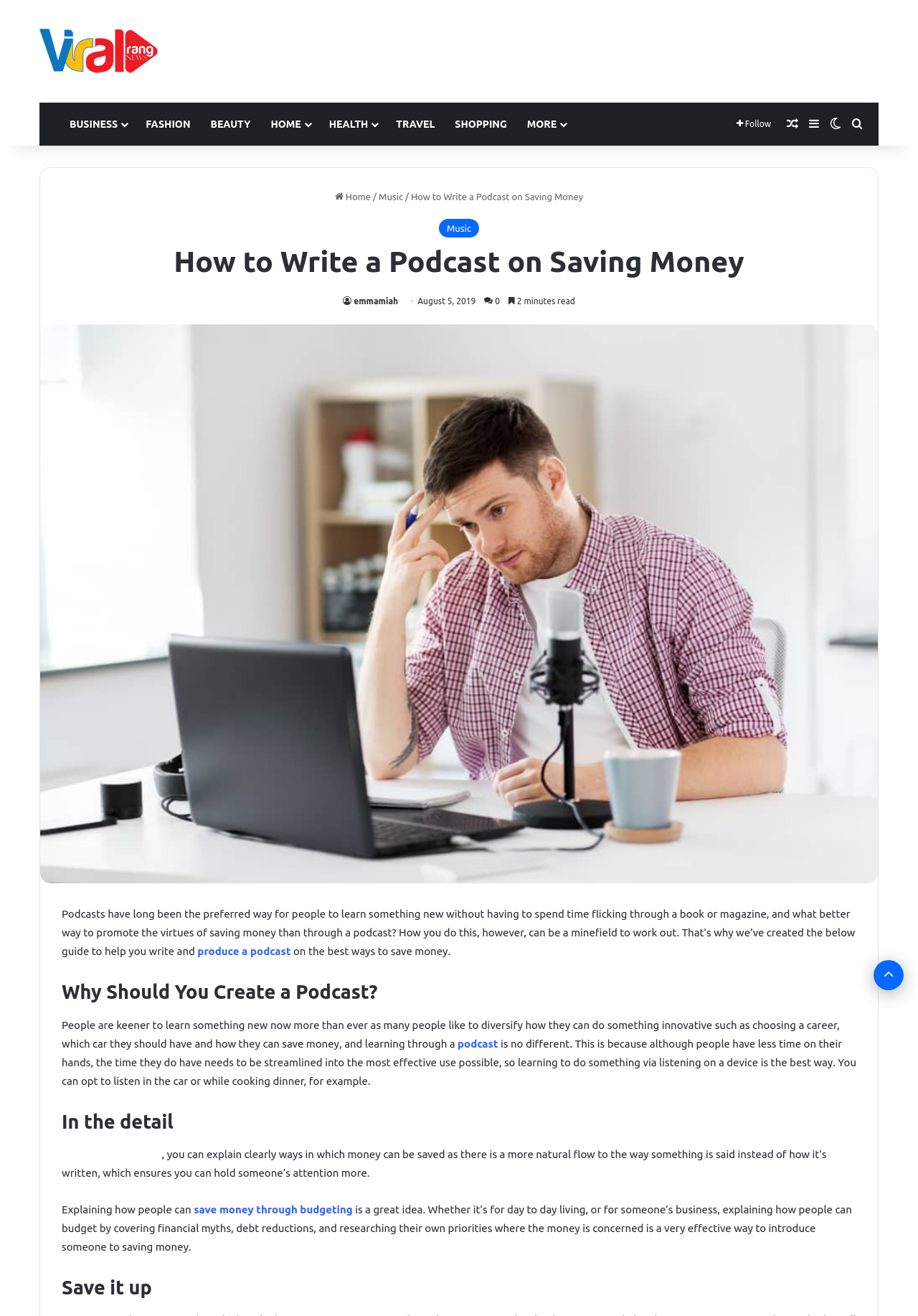Pinpoint the bounding box coordinates of the clickable element to carry out the following instruction: "Go back to top."

[0.952, 0.73, 0.984, 0.752]